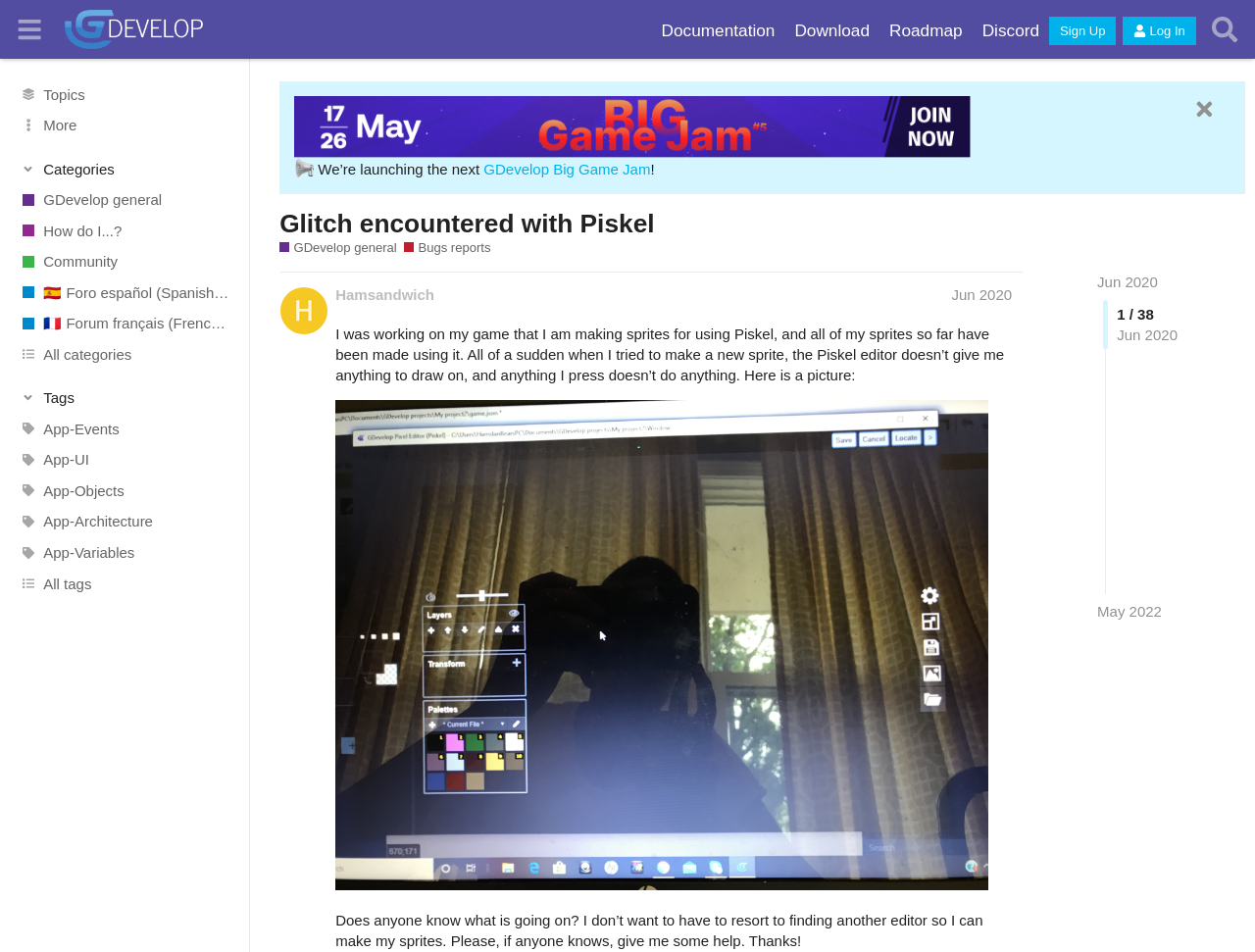Pinpoint the bounding box coordinates of the element that must be clicked to accomplish the following instruction: "Click on the 'Sign Up' button". The coordinates should be in the format of four float numbers between 0 and 1, i.e., [left, top, right, bottom].

[0.836, 0.018, 0.889, 0.047]